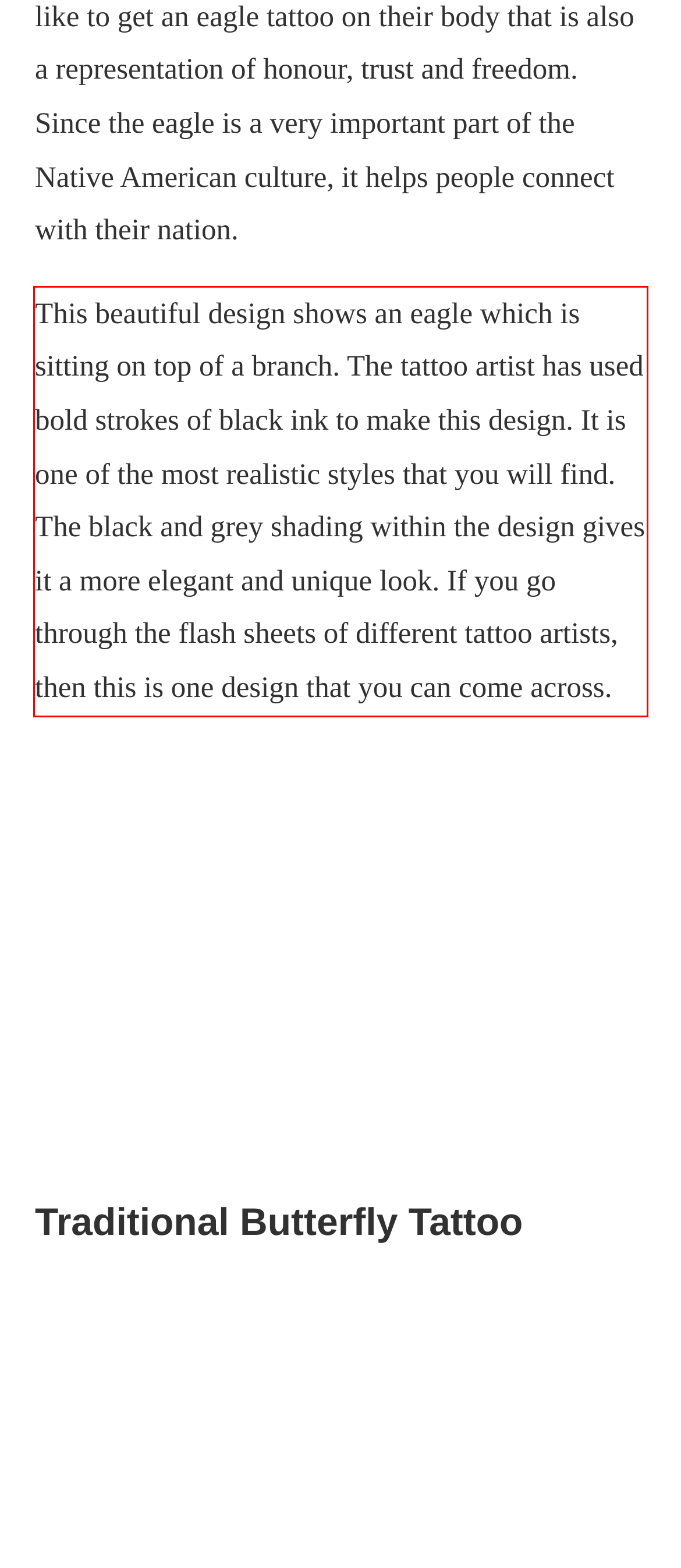With the given screenshot of a webpage, locate the red rectangle bounding box and extract the text content using OCR.

This beautiful design shows an eagle which is sitting on top of a branch. The tattoo artist has used bold strokes of black ink to make this design. It is one of the most realistic styles that you will find. The black and grey shading within the design gives it a more elegant and unique look. If you go through the flash sheets of different tattoo artists, then this is one design that you can come across.